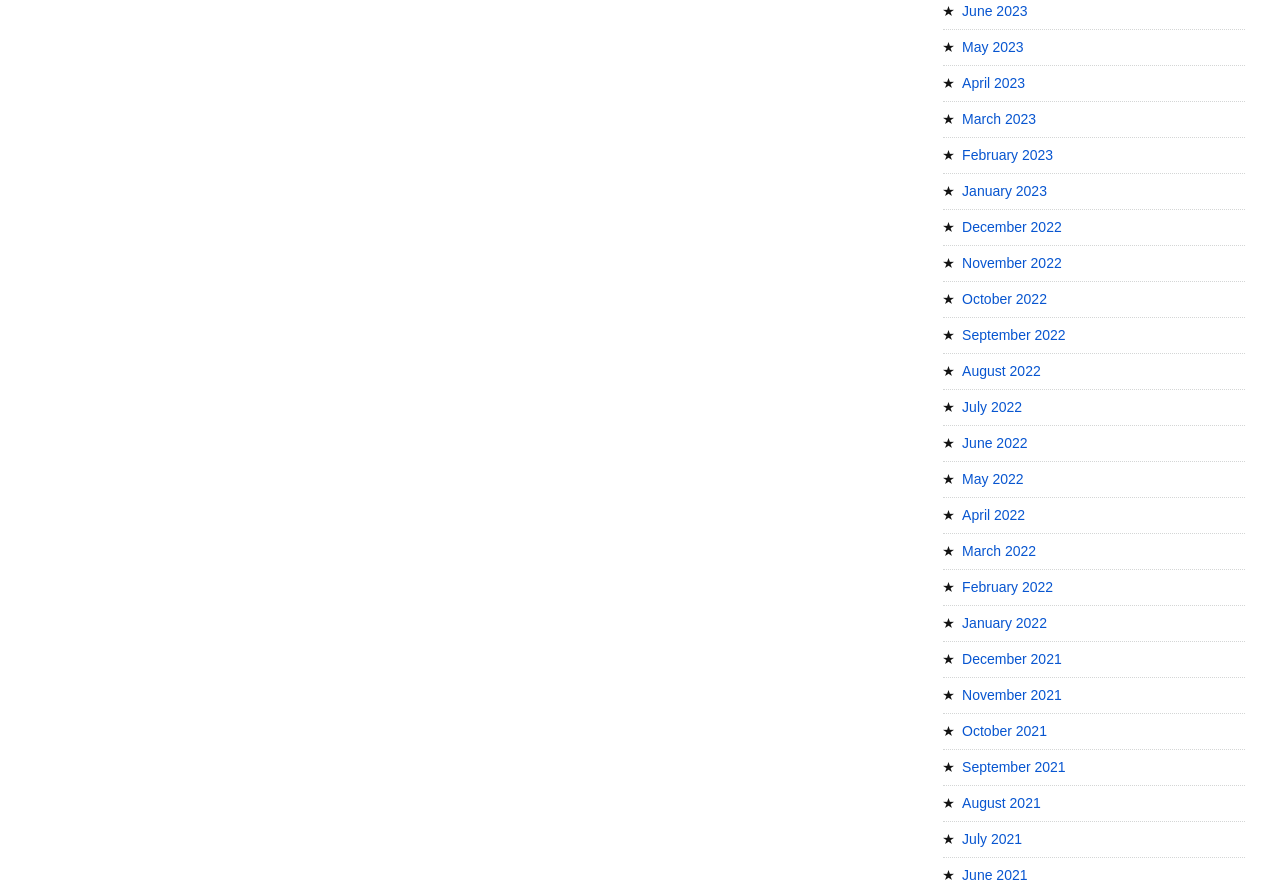Extract the bounding box coordinates for the UI element described by the text: "September 2021". The coordinates should be in the form of [left, top, right, bottom] with values between 0 and 1.

[0.752, 0.853, 0.833, 0.871]